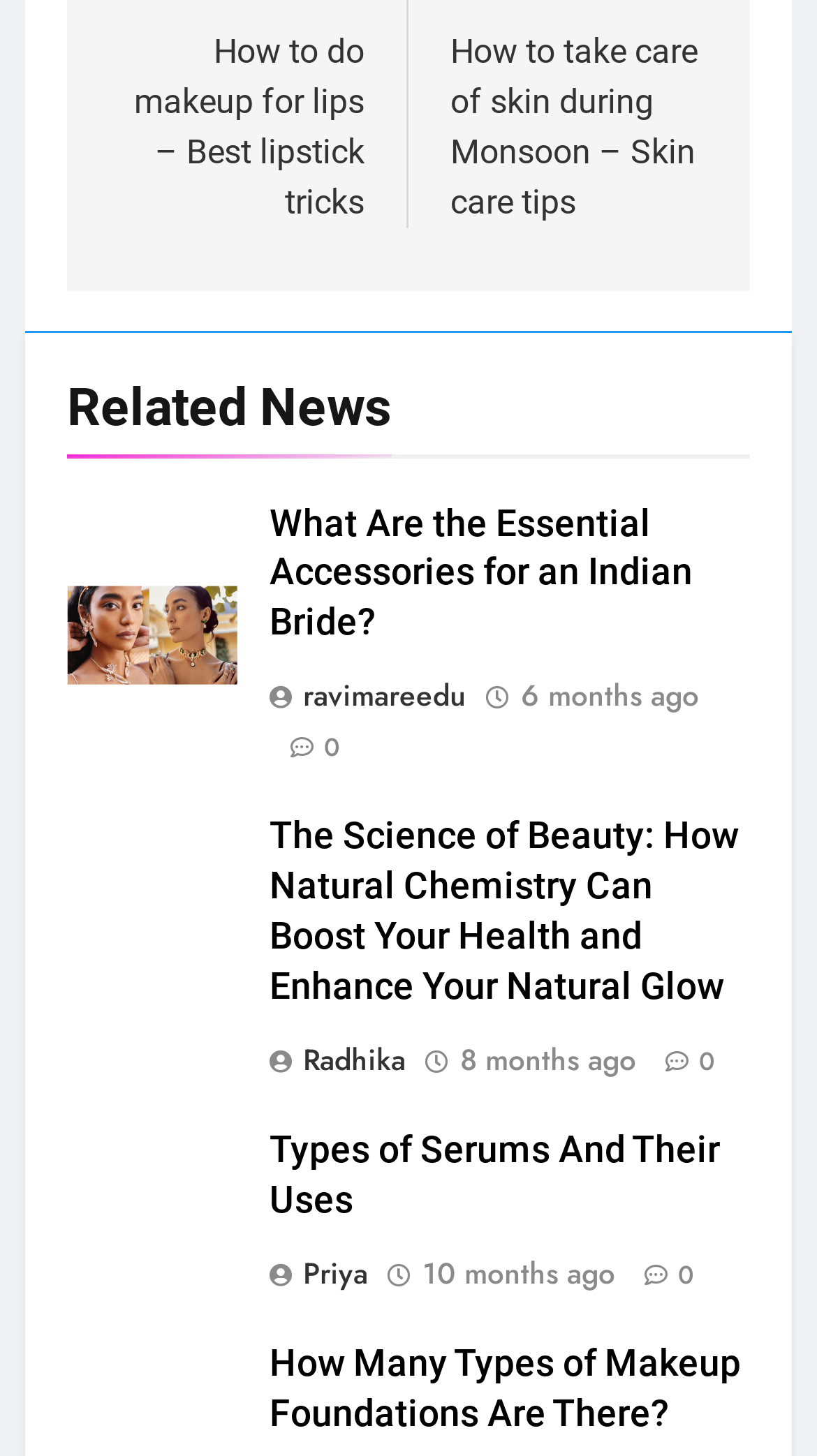What is the topic of the third article?
Based on the content of the image, thoroughly explain and answer the question.

I determined the topic of the third article by looking at the heading child element within the third article element. The heading element has the text 'Types of Serums And Their Uses'.